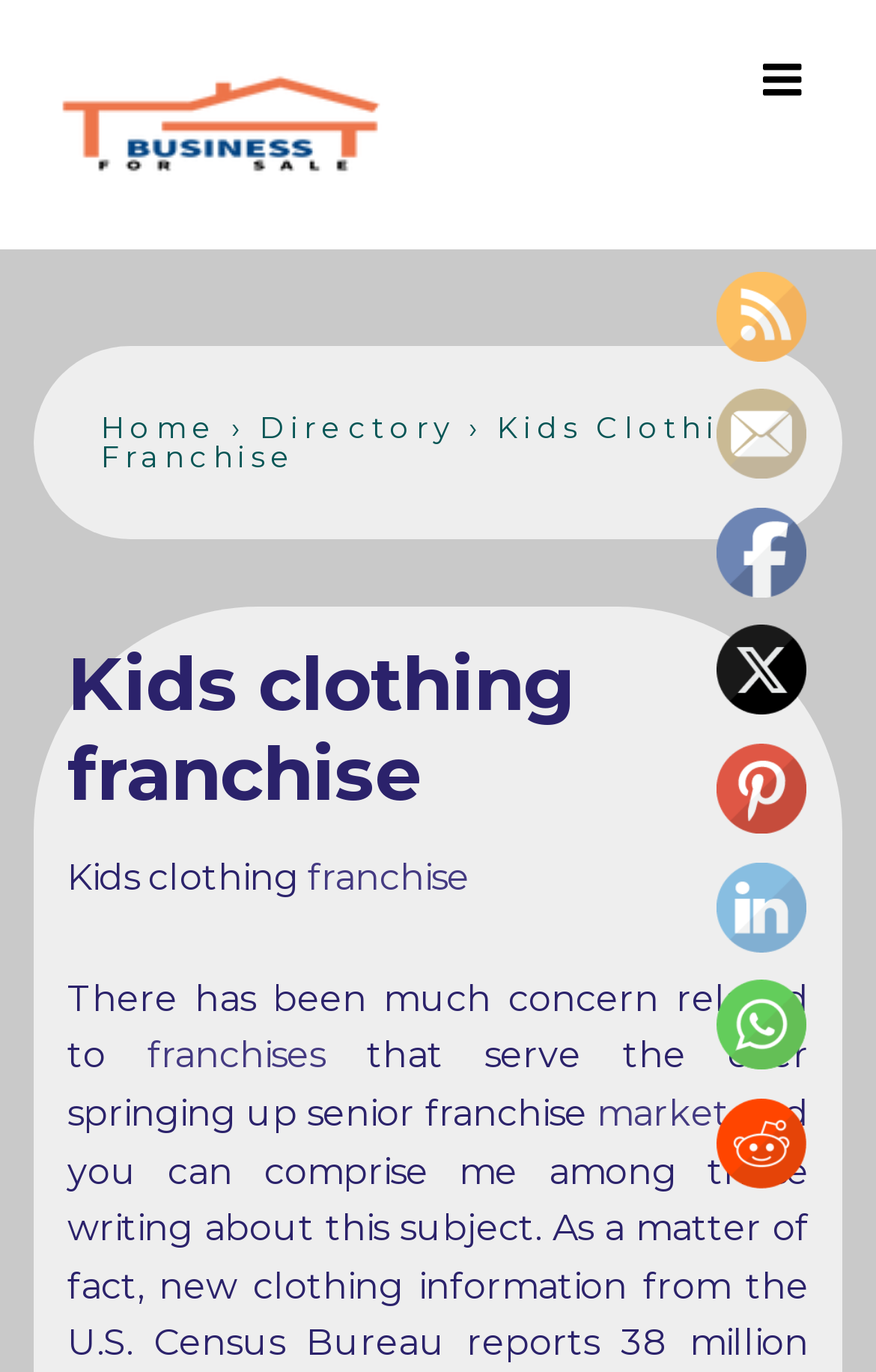Please extract the webpage's main title and generate its text content.

Kids clothing franchise